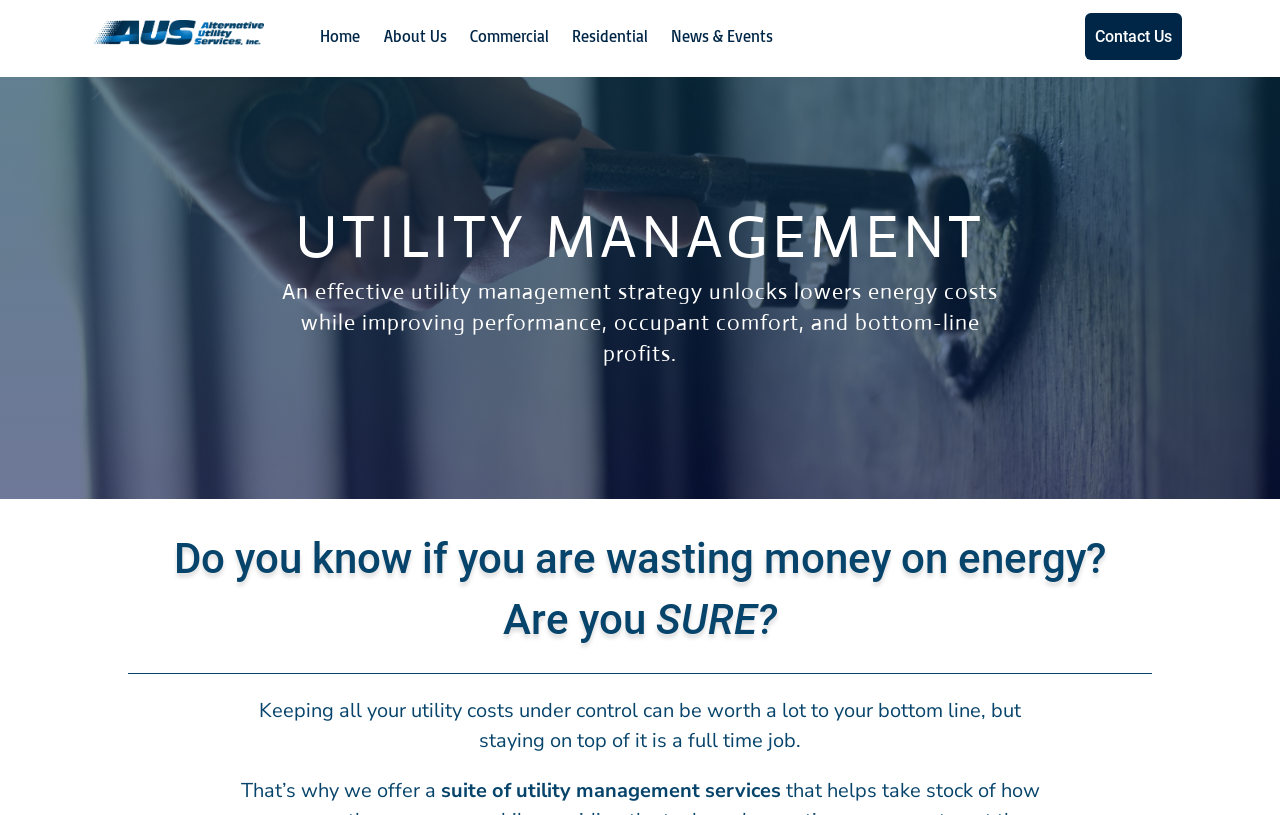Please give a succinct answer to the question in one word or phrase:
What is the company name?

Alternative Utility Services, Inc.